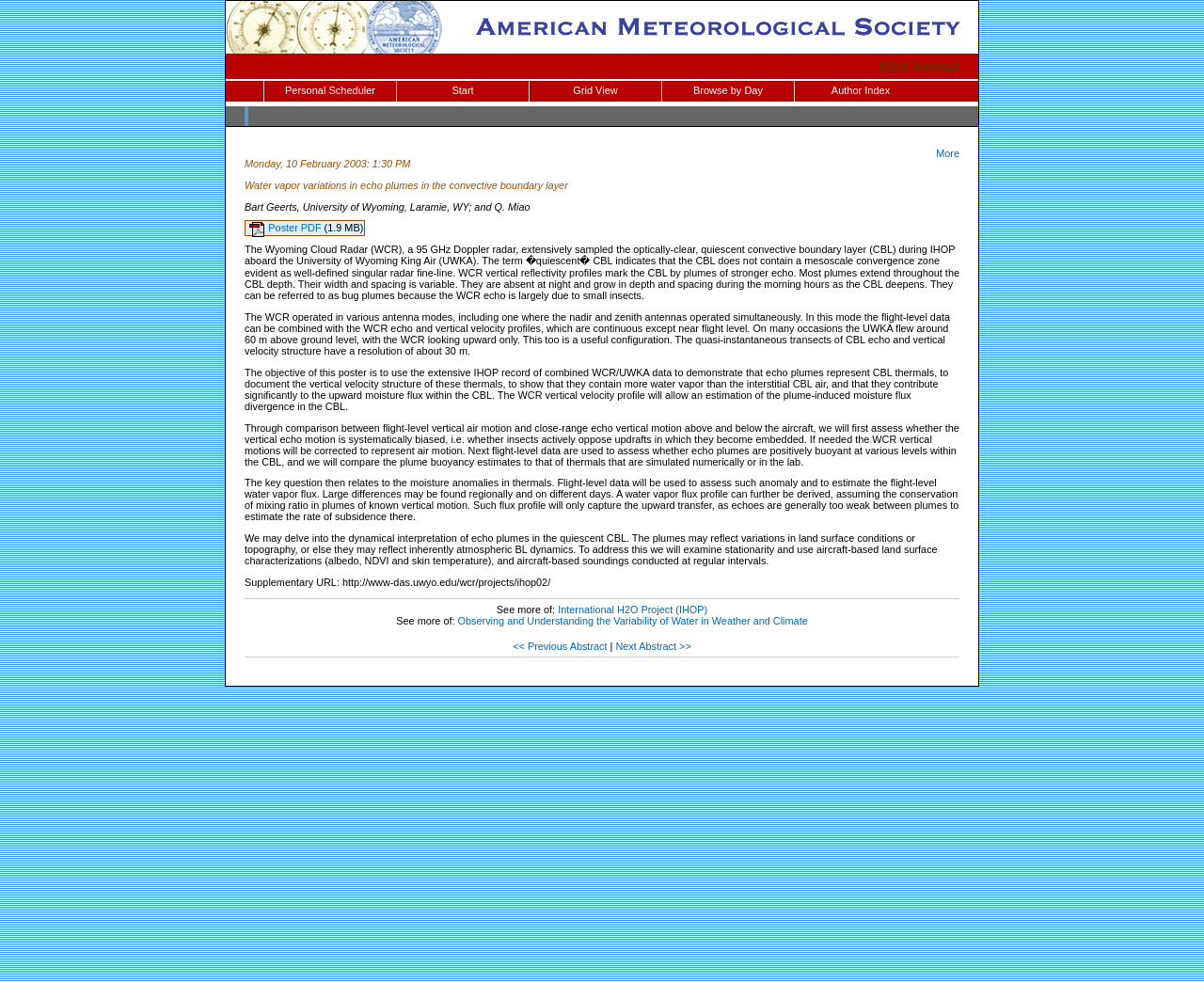Provide your answer in a single word or phrase: 
What is the name of the radar system mentioned?

Wyoming Cloud Radar